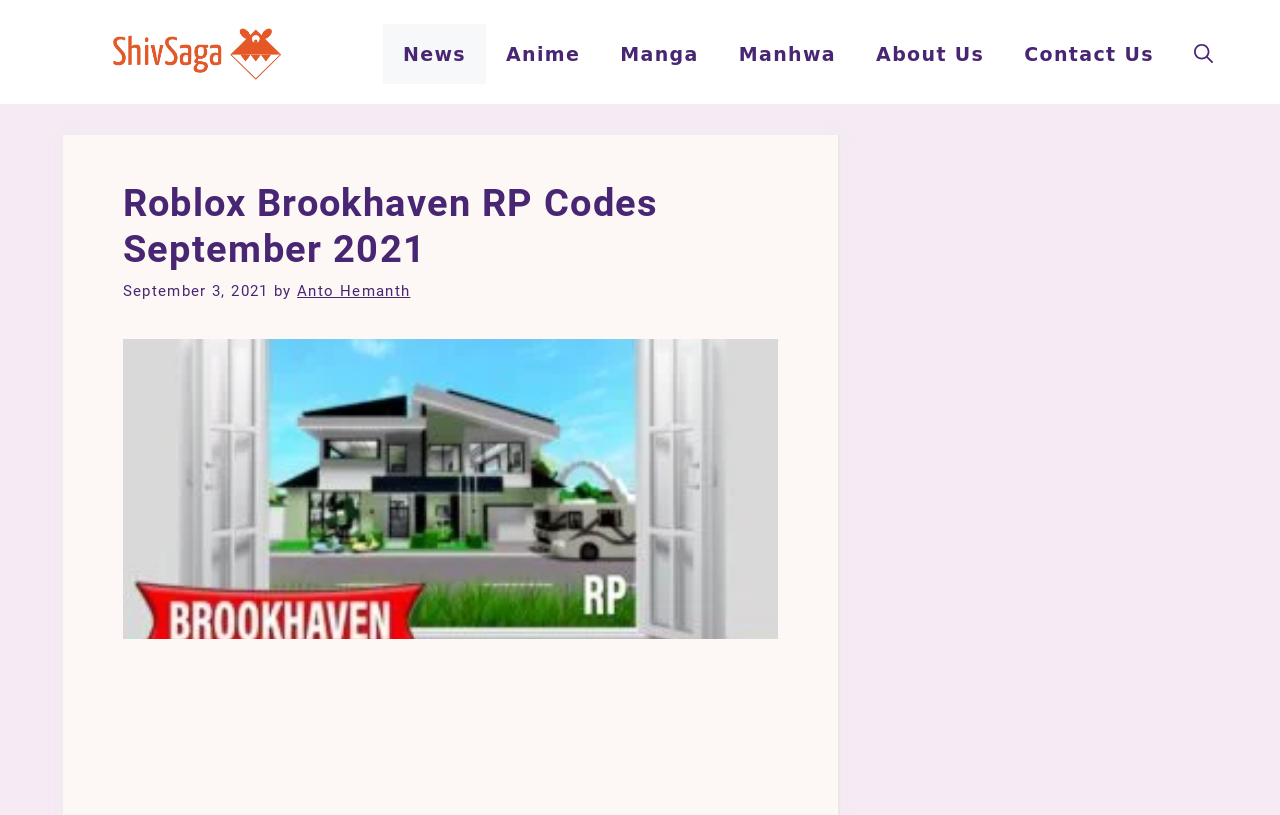Please locate the bounding box coordinates of the element that should be clicked to achieve the given instruction: "Click on the 'CONTACT' link".

None